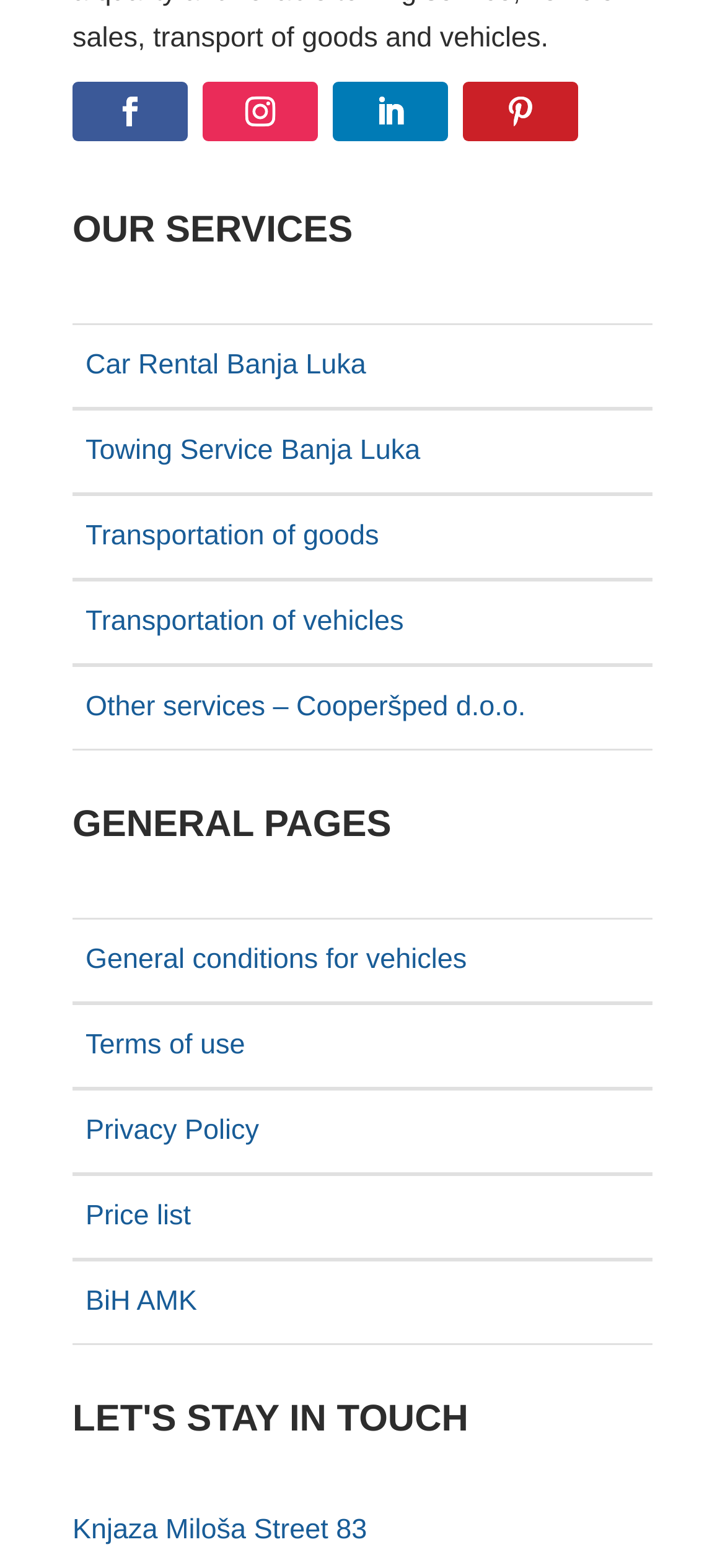Consider the image and give a detailed and elaborate answer to the question: 
What is the last general page?

I looked at the links under the 'GENERAL PAGES' heading and found that the last link is 'BiH AMK'. This is the last general page listed.